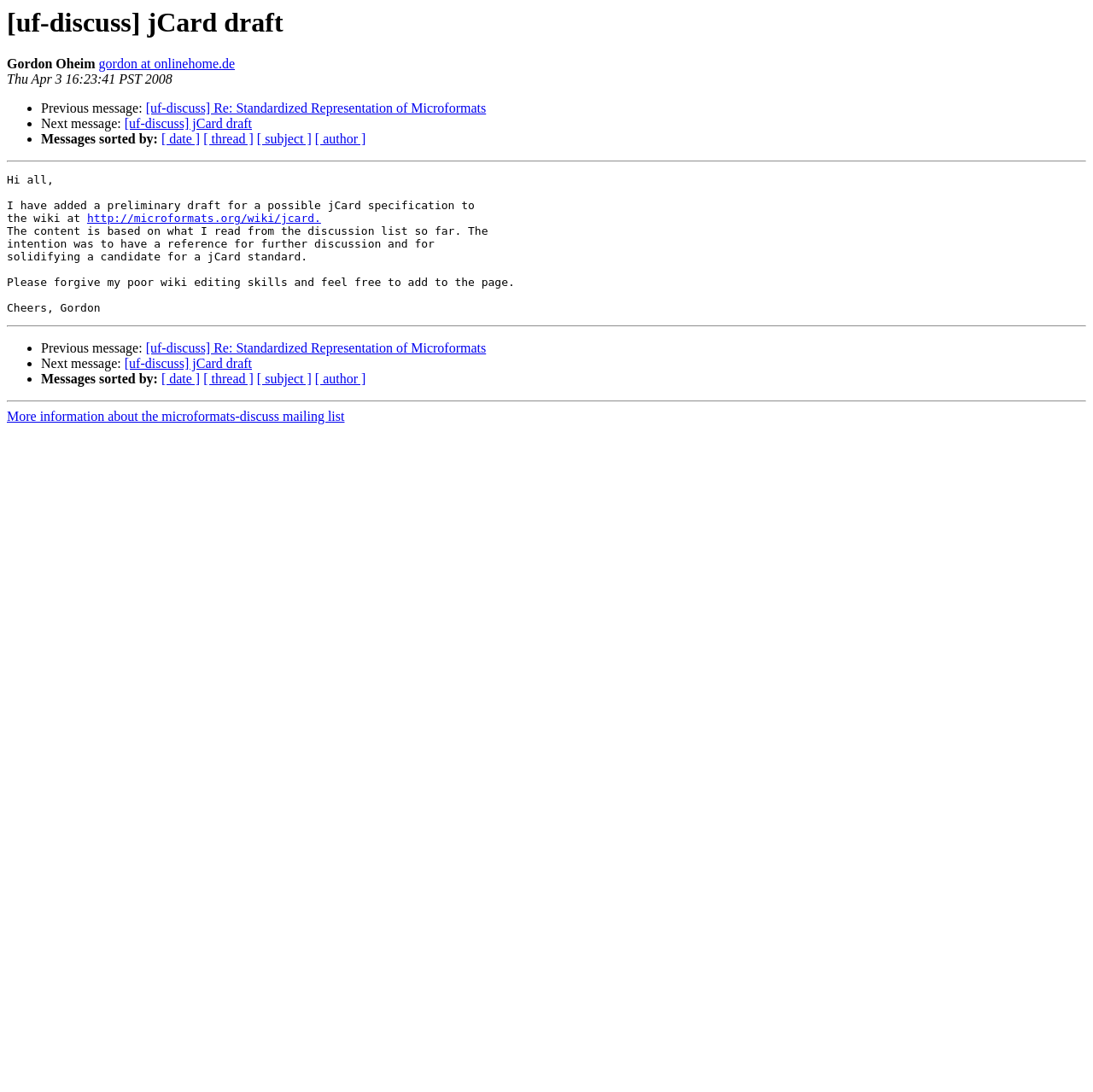What is the date of the message?
Look at the image and respond with a single word or a short phrase.

Thu Apr 3 16:23:41 PST 2008